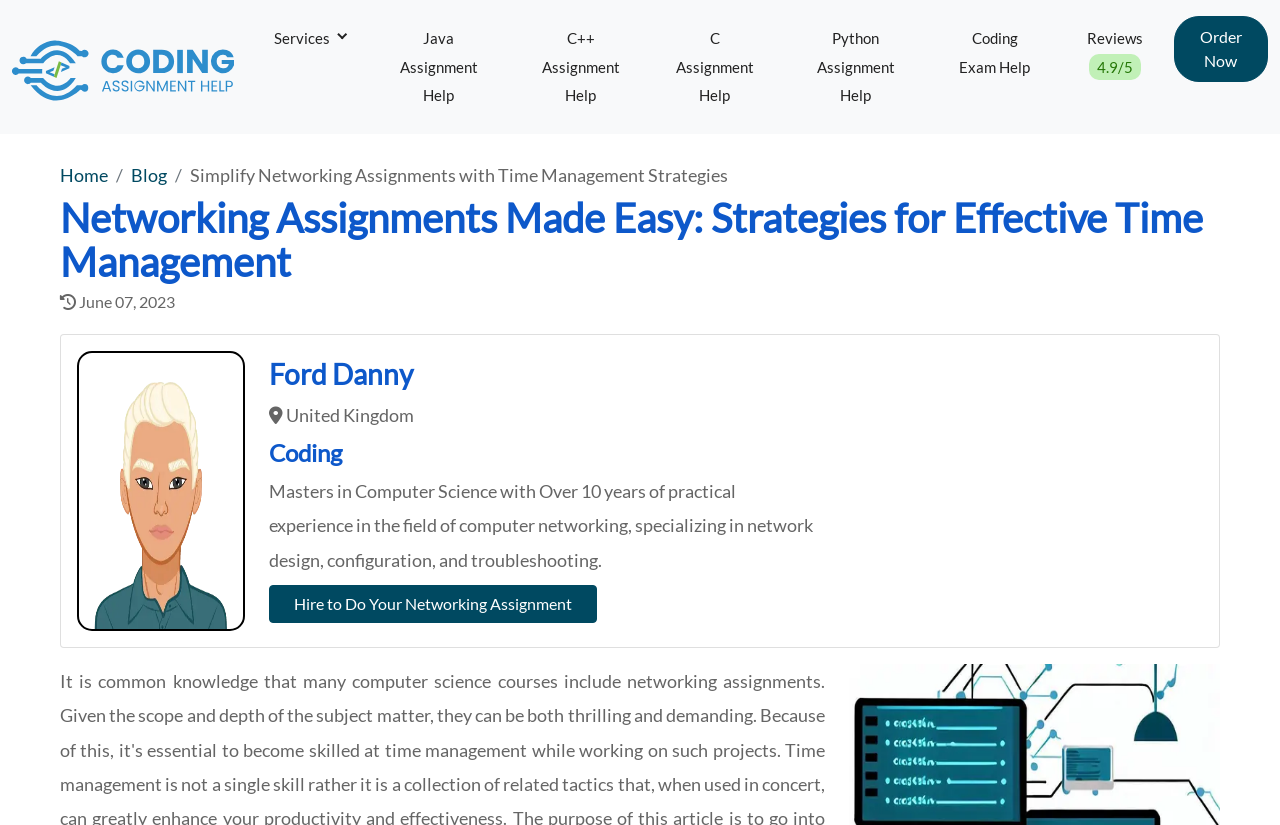Please identify the bounding box coordinates of the clickable element to fulfill the following instruction: "Click on the 'Art & Design' link". The coordinates should be four float numbers between 0 and 1, i.e., [left, top, right, bottom].

None